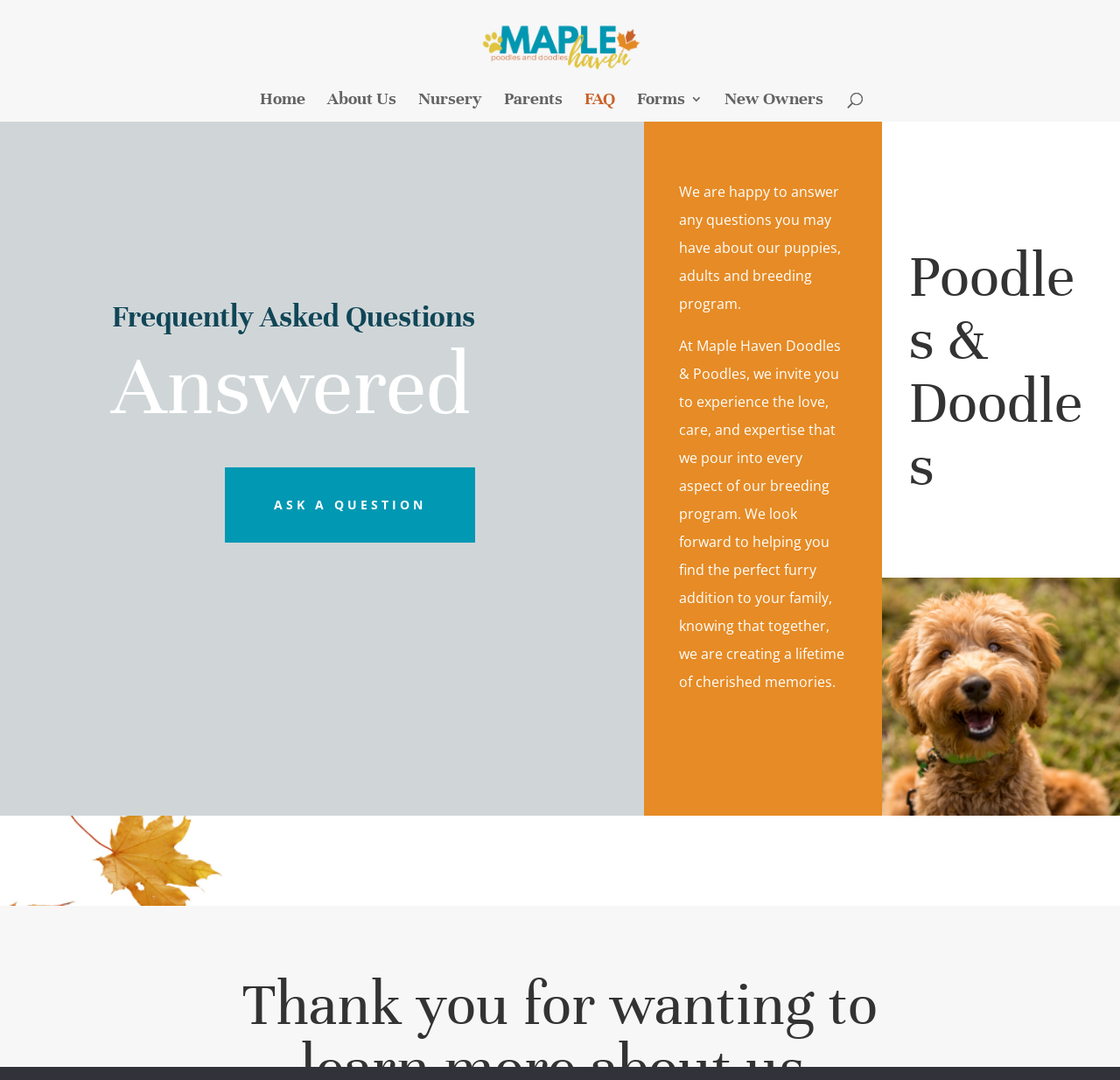What type of image is displayed on the webpage?
Answer the question with detailed information derived from the image.

The image displayed on the webpage is related to Poodles & Doodles, as indicated by the heading 'Poodles & Doodles' near the image element. The image is likely a visual representation of the breeding program's focus.